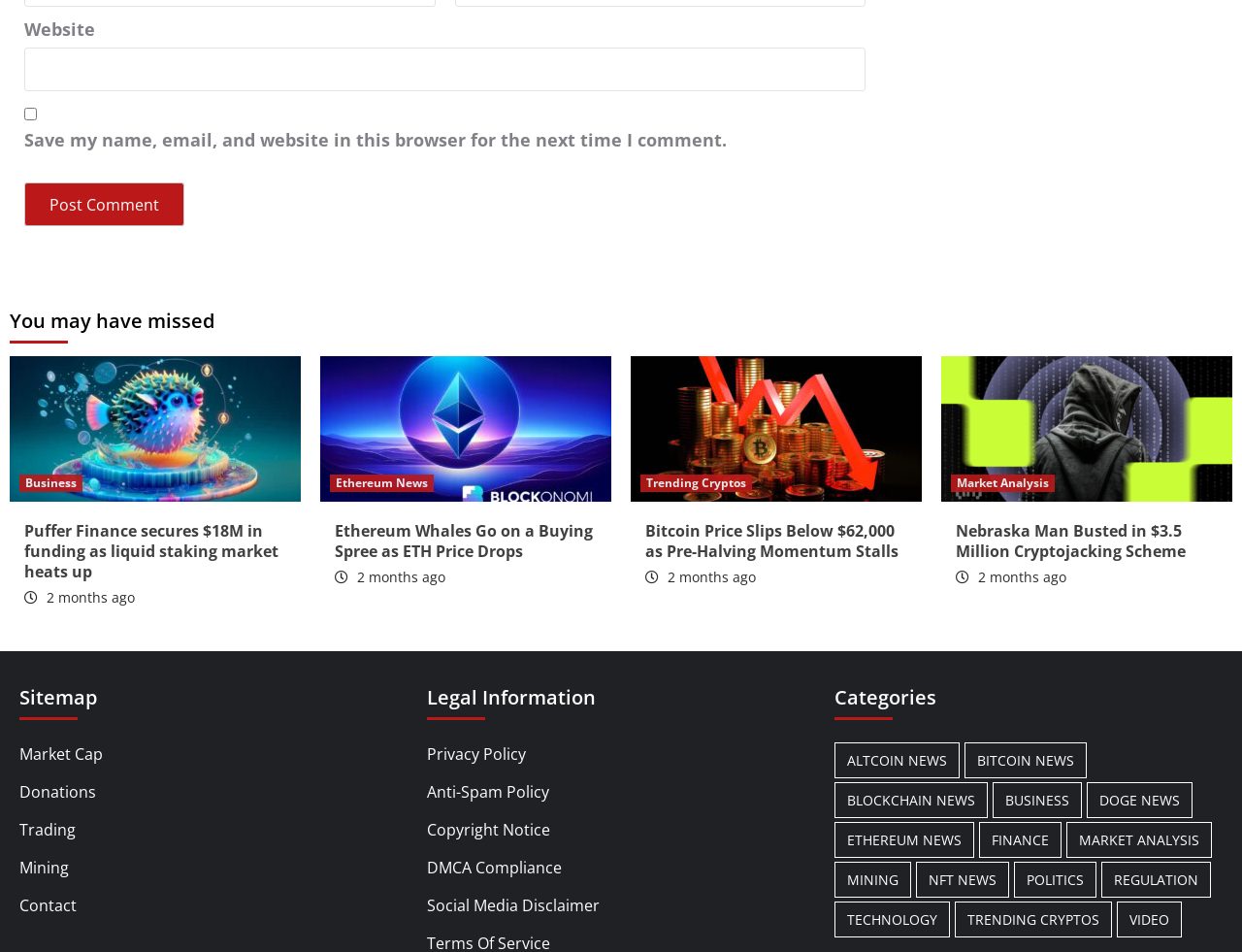From the webpage screenshot, predict the bounding box of the UI element that matches this description: "parent_node: Website name="url"".

[0.02, 0.05, 0.697, 0.096]